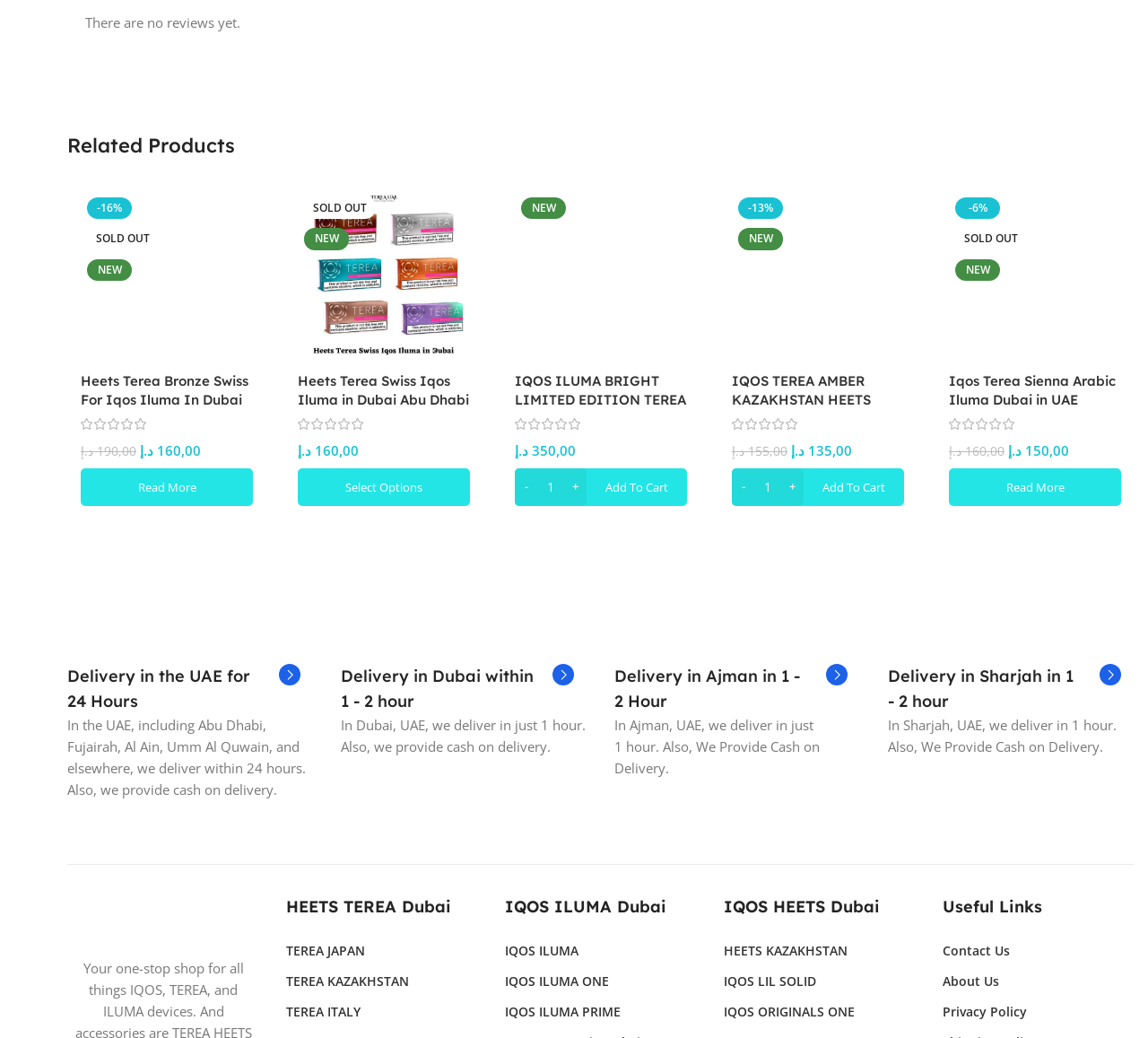Specify the bounding box coordinates of the area that needs to be clicked to achieve the following instruction: "Read more about 'Heets Terea Bronze Swiss For Iqos Iluma In Dubai'".

[0.07, 0.451, 0.22, 0.487]